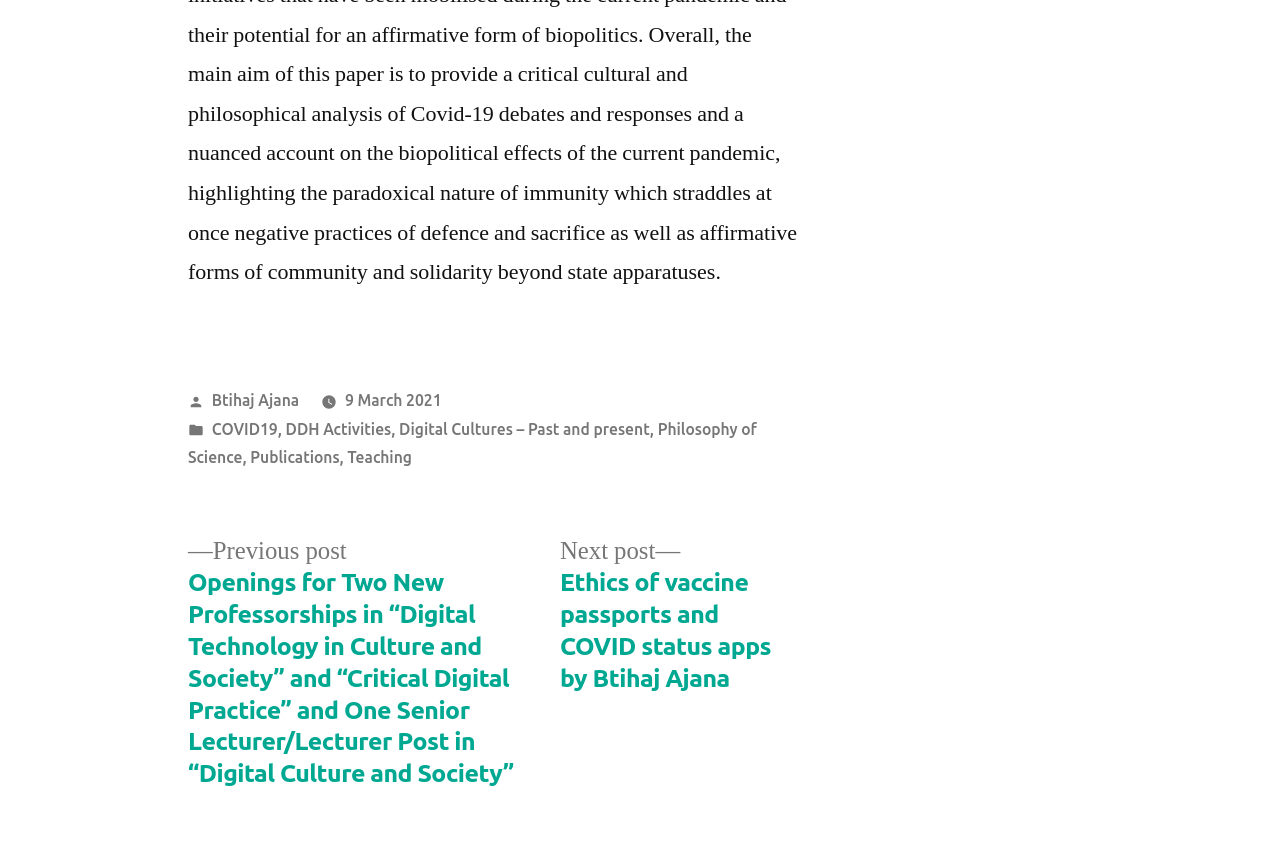Pinpoint the bounding box coordinates of the area that must be clicked to complete this instruction: "Read posts about COVID19".

[0.165, 0.487, 0.217, 0.508]